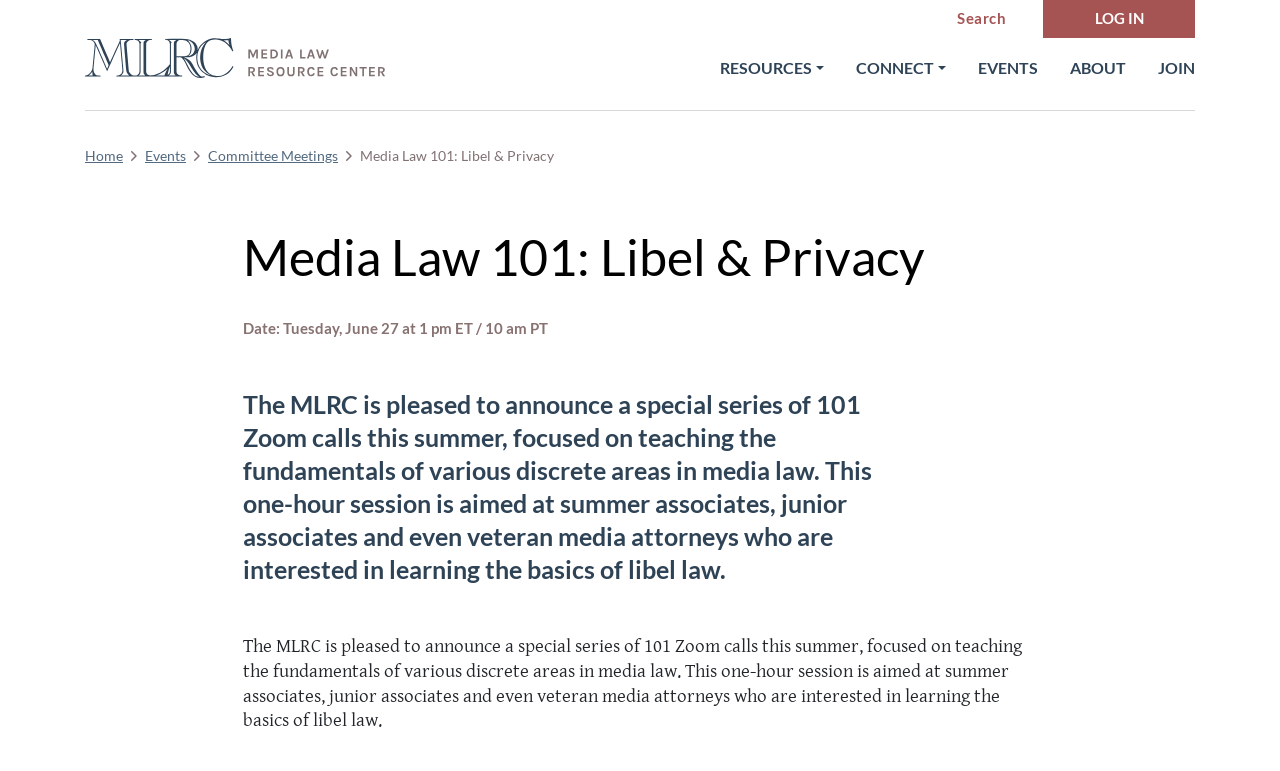Using the information in the image, could you please answer the following question in detail:
What is the target audience of the 101 Zoom call?

I found the answer by reading the static text on the webpage. The text 'This one-hour session is aimed at summer associates, junior associates and even veteran media attorneys...' suggests that the target audience of the 101 Zoom call includes summer associates, junior associates, and veteran media attorneys.